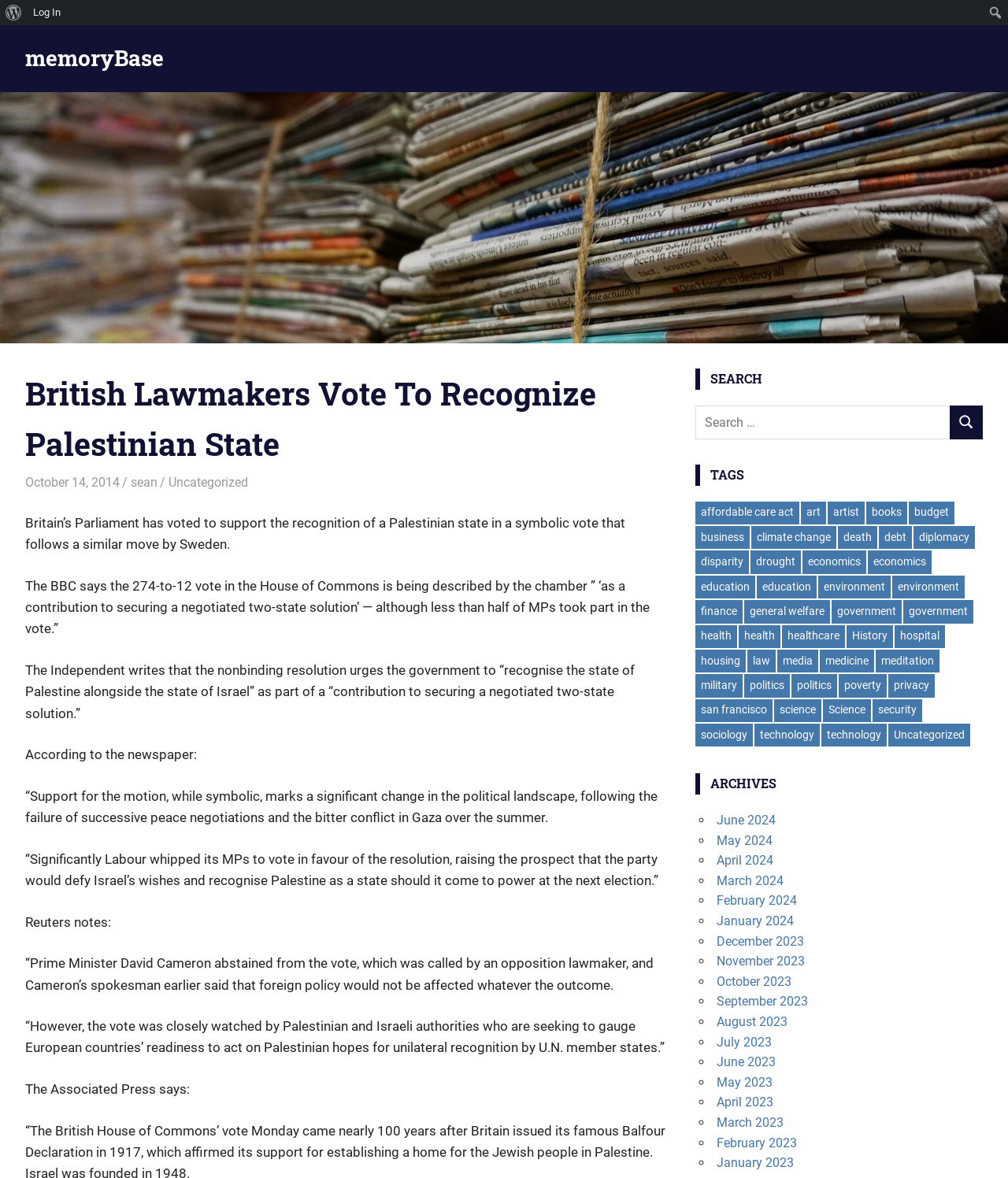Identify the webpage's primary heading and generate its text.

British Lawmakers Vote To Recognize Palestinian State